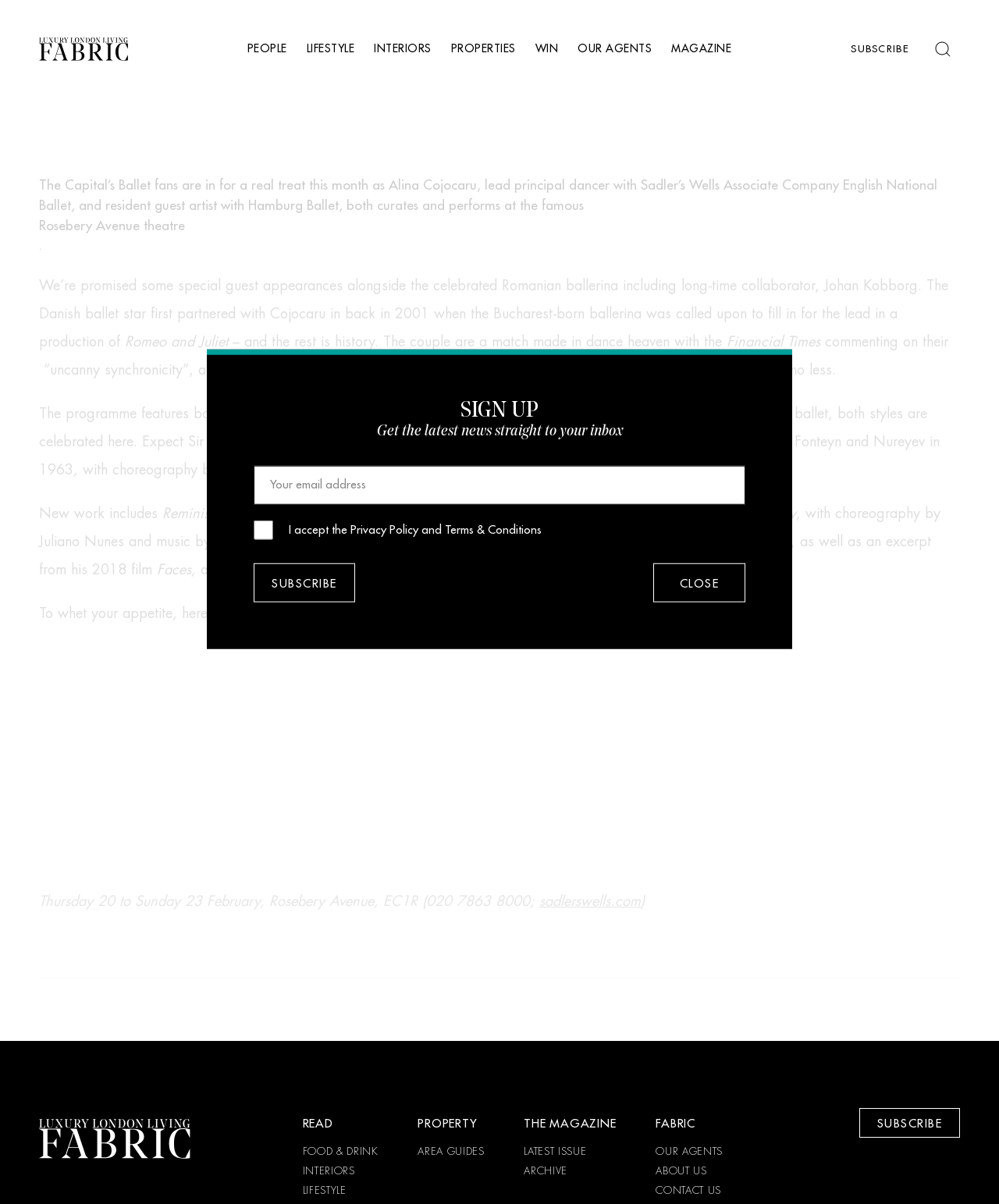Predict the bounding box coordinates for the UI element described as: "Understanding Different Legal Aspects". The coordinates should be four float numbers between 0 and 1, presented as [left, top, right, bottom].

None